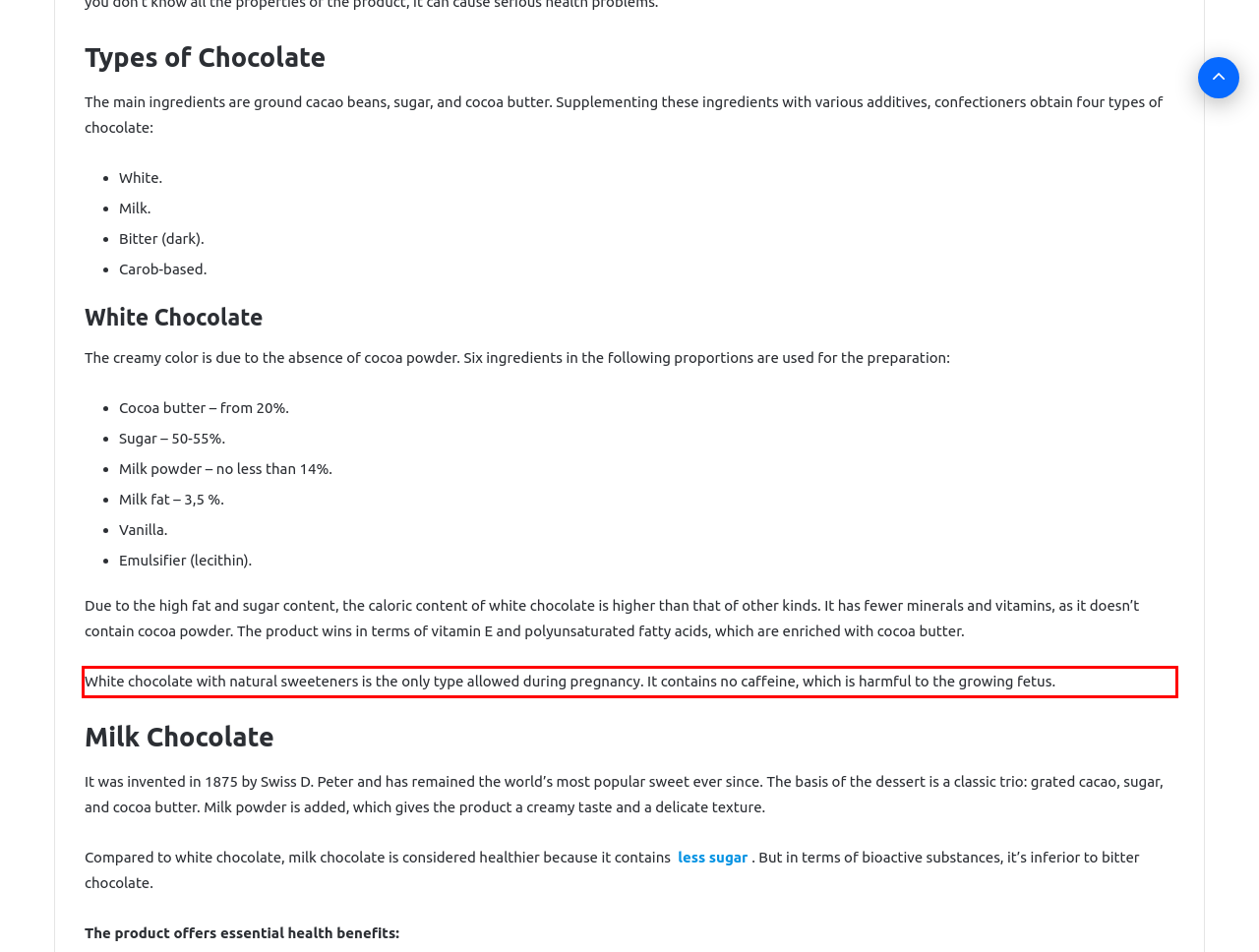Using the provided webpage screenshot, recognize the text content in the area marked by the red bounding box.

White chocolate with natural sweeteners is the only type allowed during pregnancy. It contains no caffeine, which is harmful to the growing fetus.